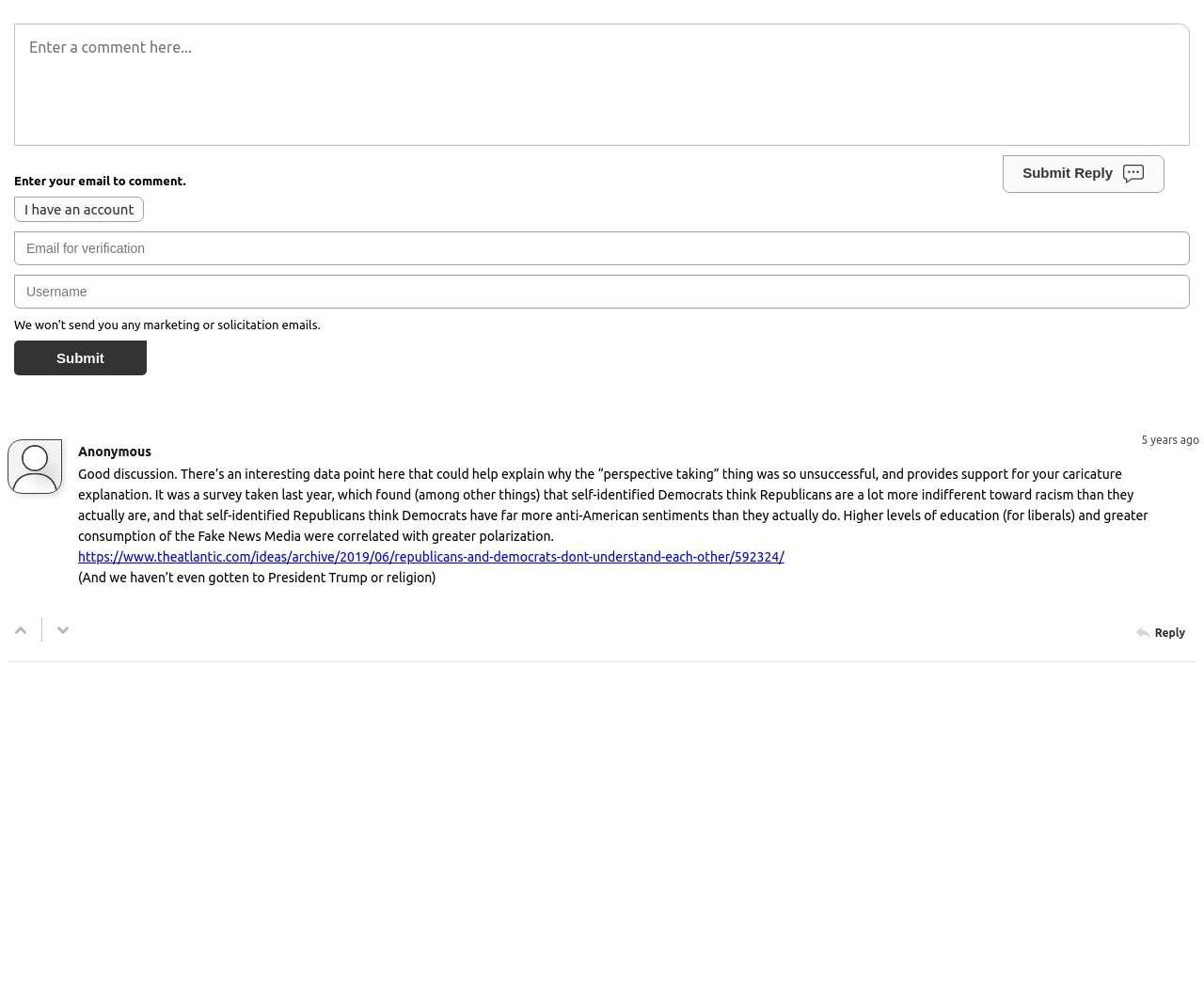Answer the question below using just one word or a short phrase: 
What is the purpose of the link at the bottom?

Reply